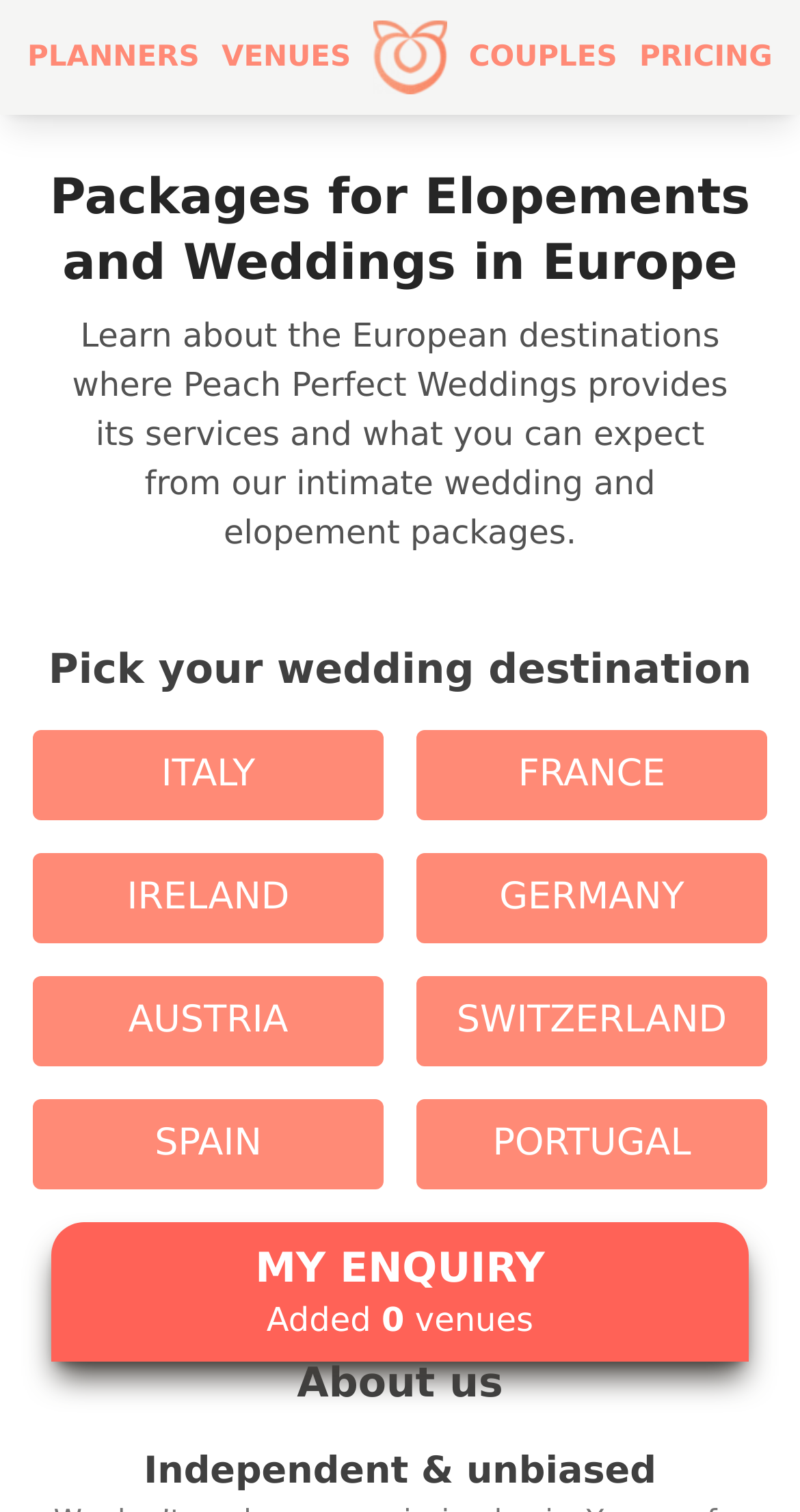Provide the bounding box coordinates of the area you need to click to execute the following instruction: "Explore ITALY as a wedding destination".

[0.041, 0.483, 0.479, 0.542]